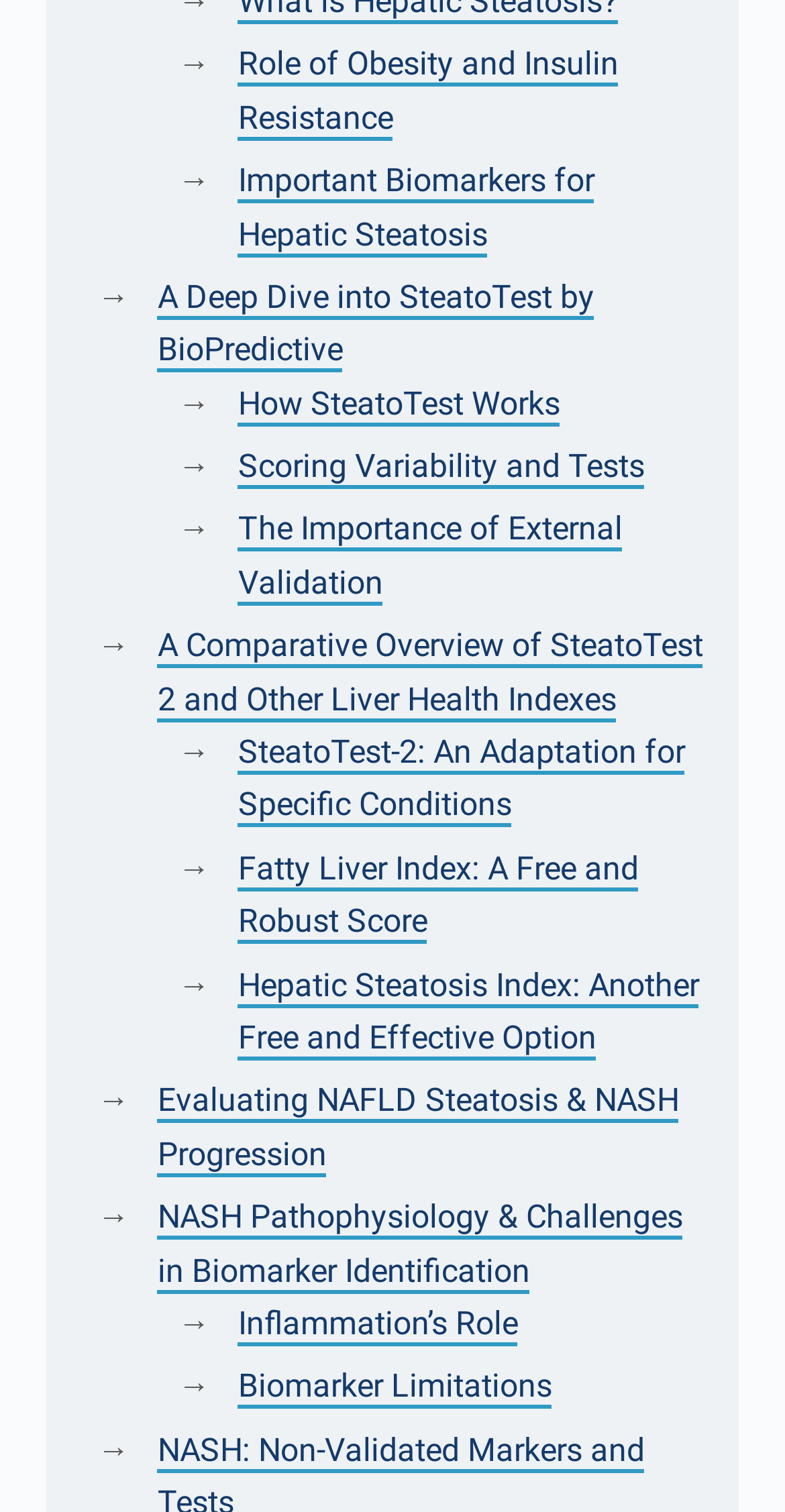Answer the question briefly using a single word or phrase: 
How many links are related to SteatoTest?

3